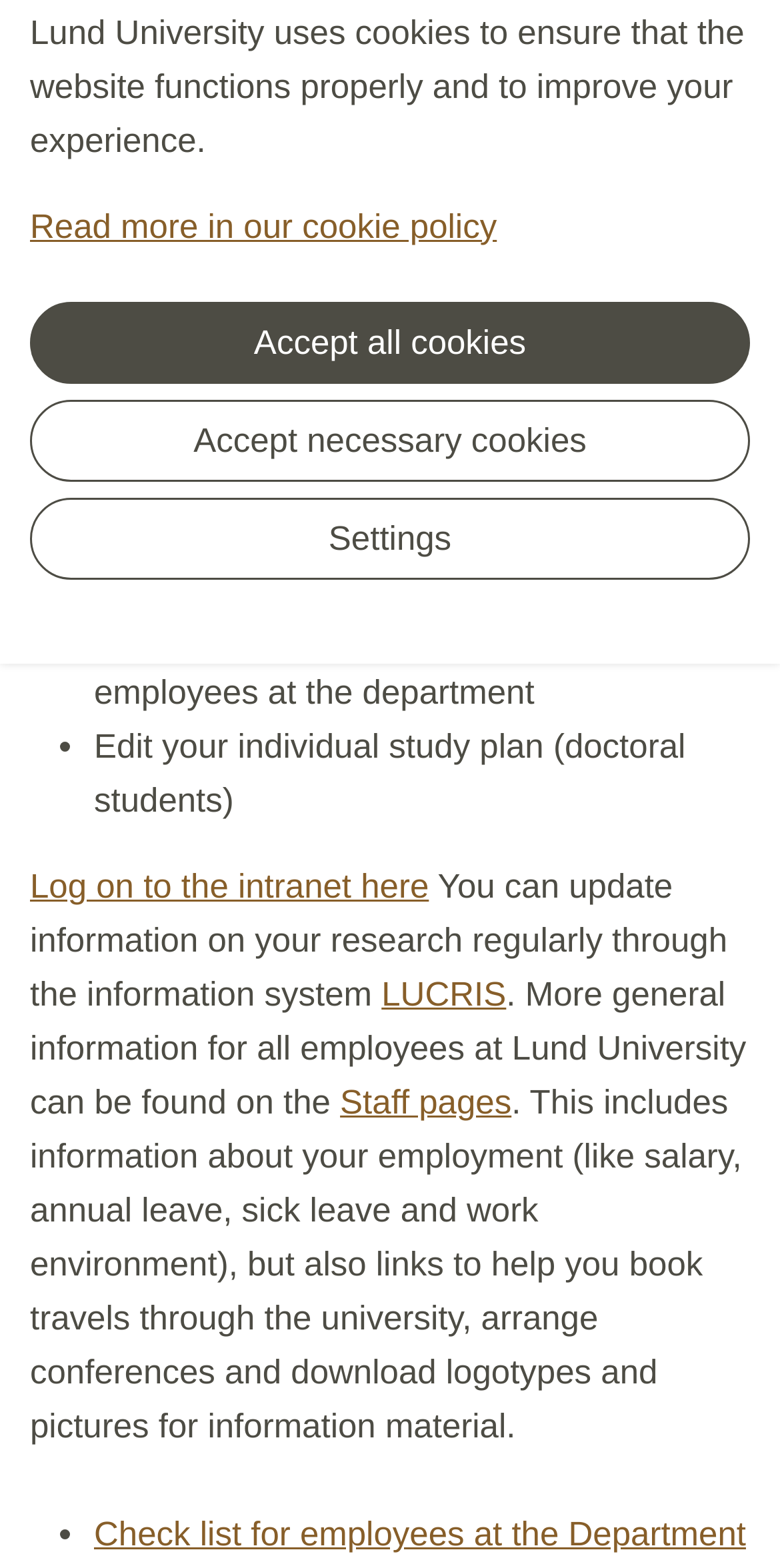Determine the bounding box coordinates of the UI element that matches the following description: "Settings". The coordinates should be four float numbers between 0 and 1 in the format [left, top, right, bottom].

[0.038, 0.317, 0.962, 0.369]